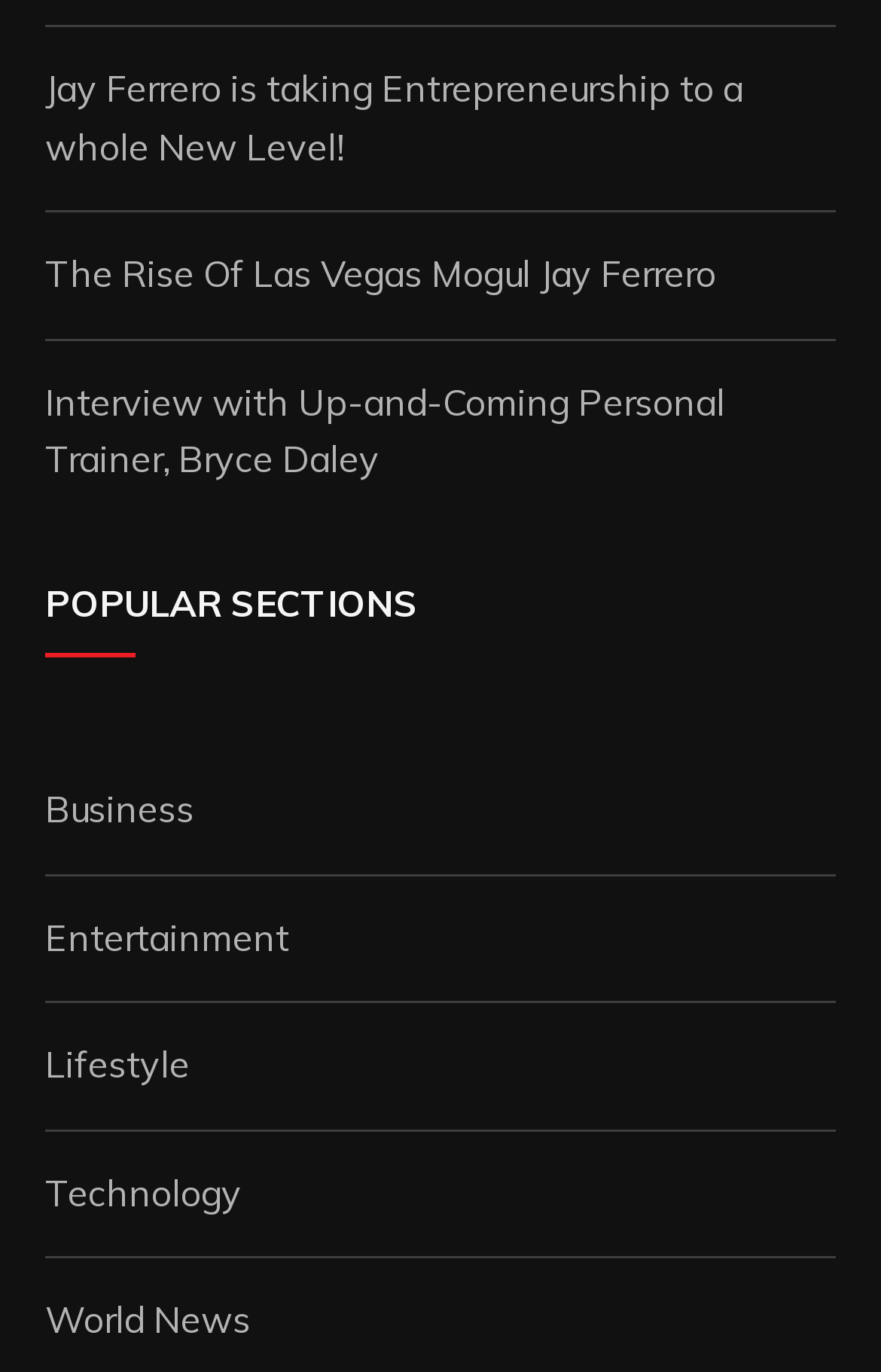Respond with a single word or phrase to the following question:
What is the topic of the first article?

Jay Ferrero